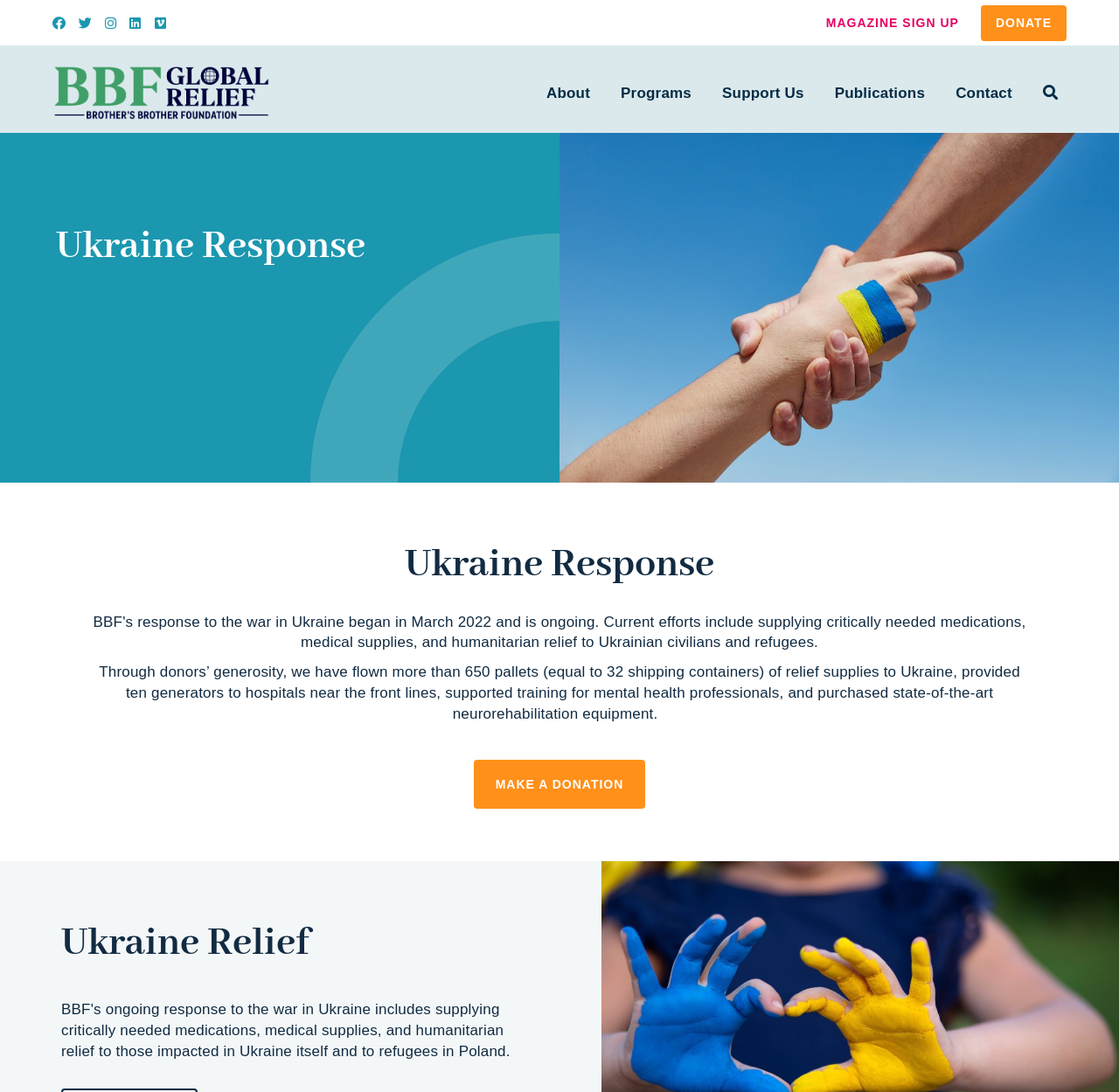Pinpoint the bounding box coordinates of the clickable area needed to execute the instruction: "Learn about the programs". The coordinates should be specified as four float numbers between 0 and 1, i.e., [left, top, right, bottom].

[0.543, 0.076, 0.626, 0.095]